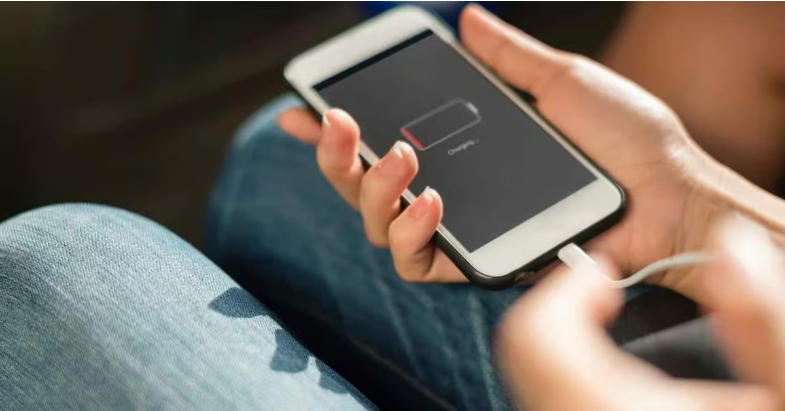What is the lighting in the scene like?
Your answer should be a single word or phrase derived from the screenshot.

Warm and inviting